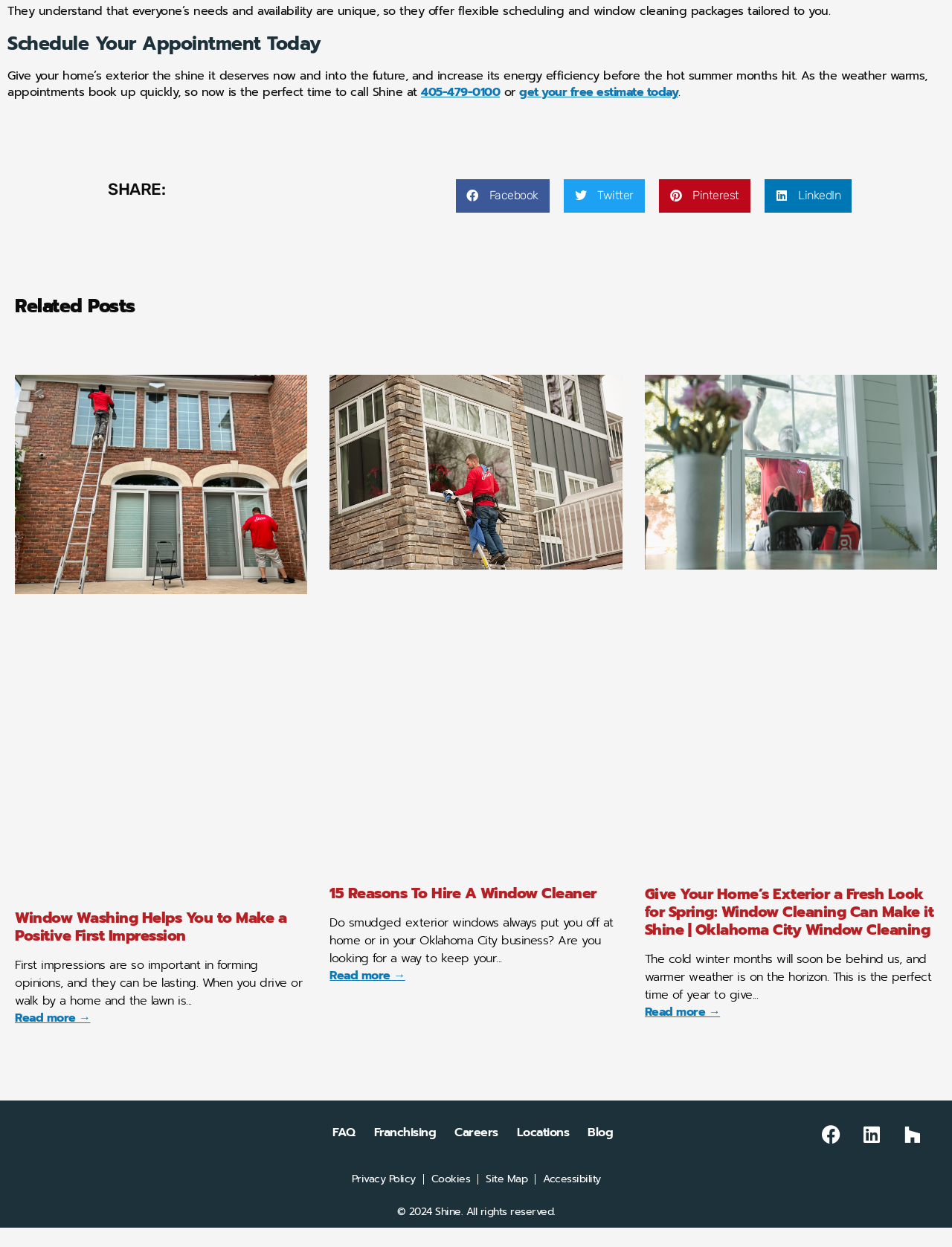What is the copyright year of the website?
Please look at the screenshot and answer using one word or phrase.

2024